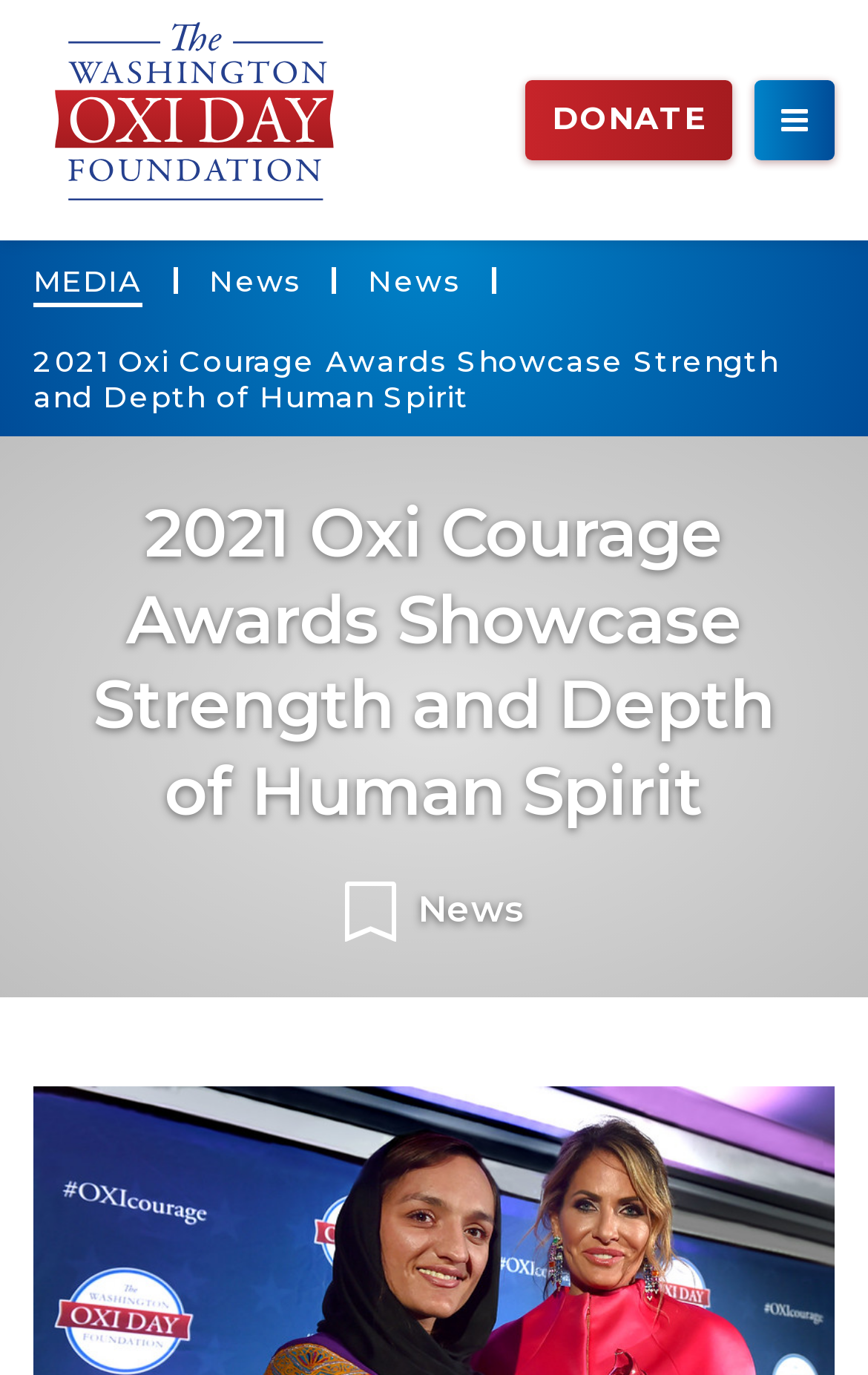What is the category of the news section?
Could you answer the question with a detailed and thorough explanation?

The news section is categorized as 'News' because there are multiple links with the text 'News' and a static text element with the same label, indicating that this section is dedicated to news-related content.